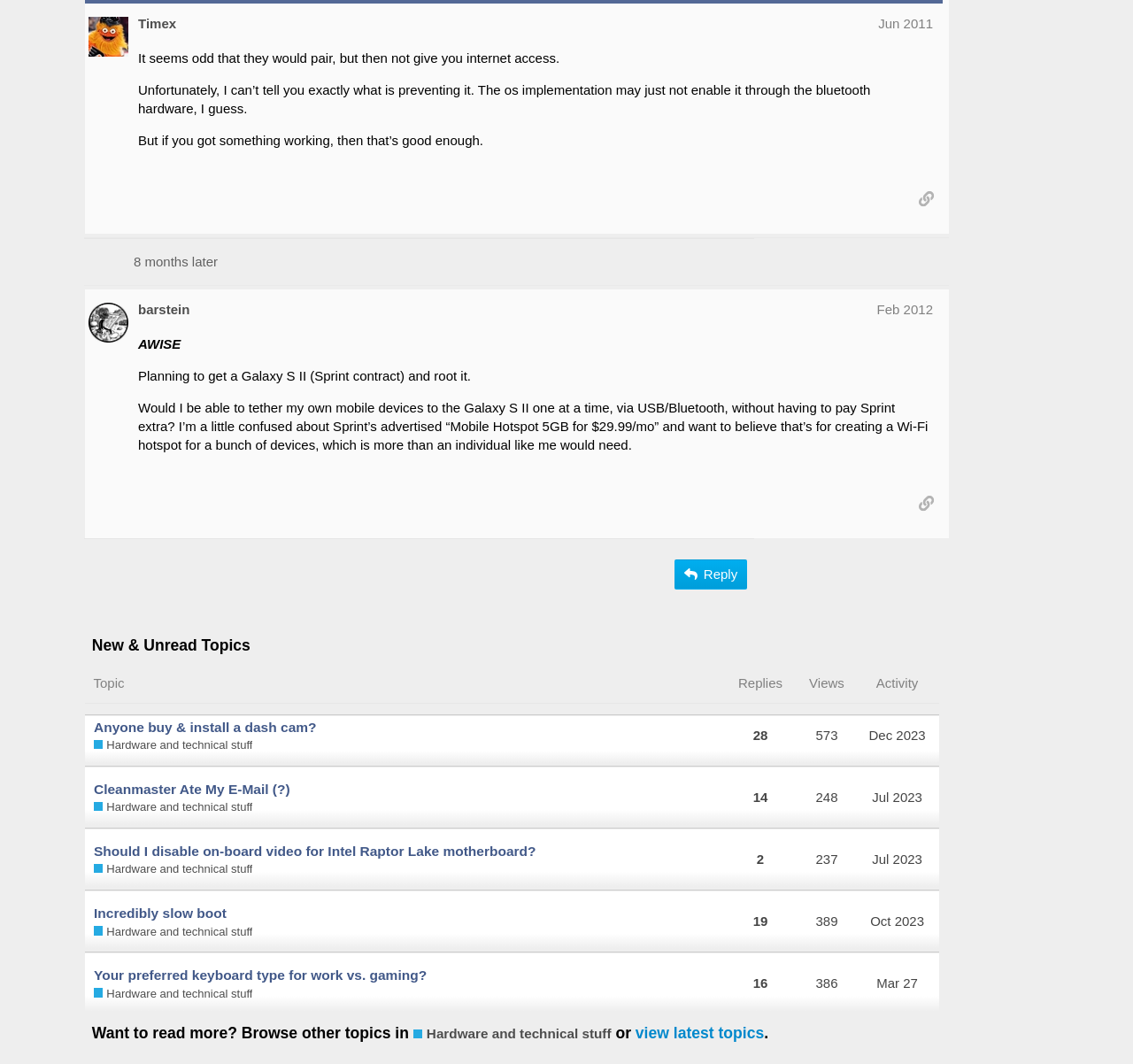Provide the bounding box coordinates of the area you need to click to execute the following instruction: "Share a link to this post".

[0.803, 0.173, 0.832, 0.202]